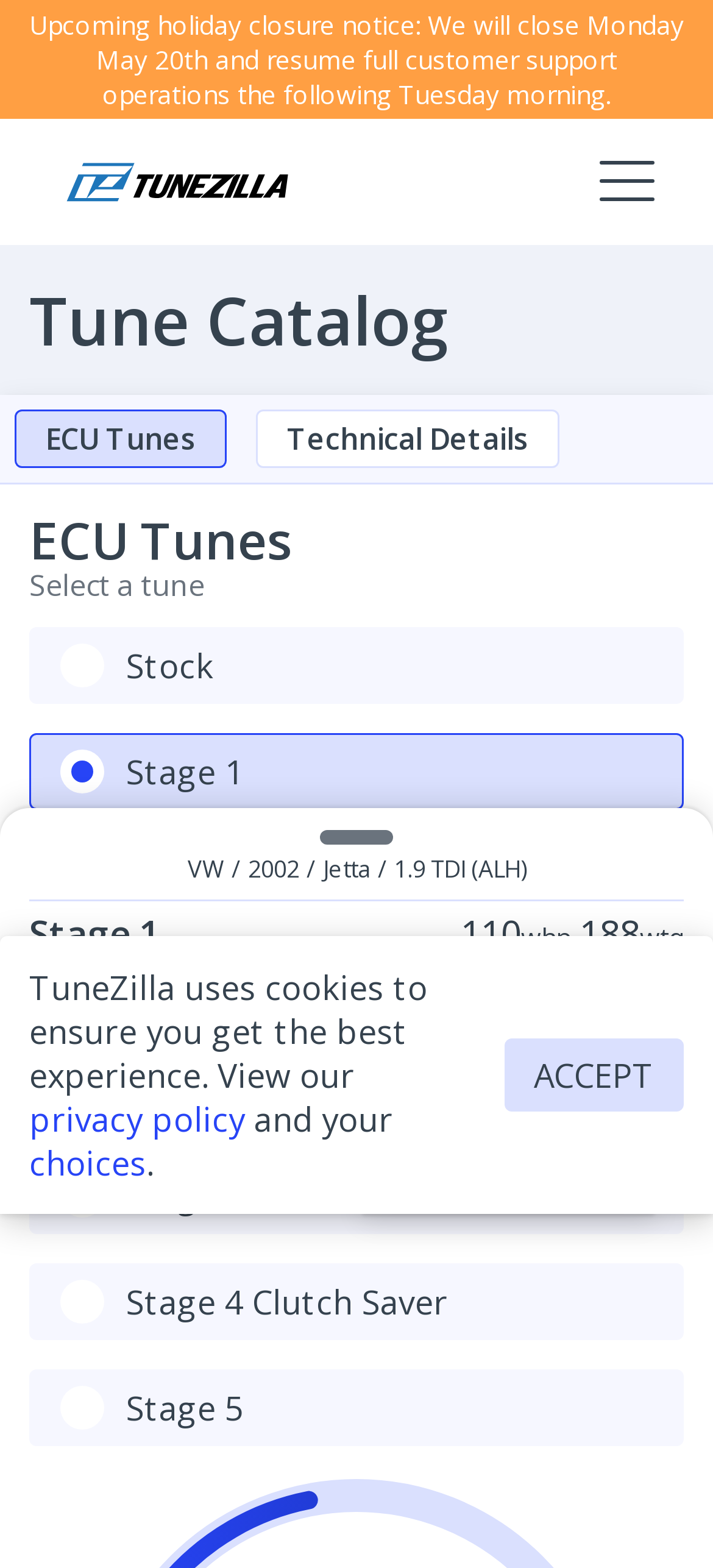Locate the bounding box coordinates of the element I should click to achieve the following instruction: "Purchase the selected tune".

[0.041, 0.663, 0.959, 0.721]